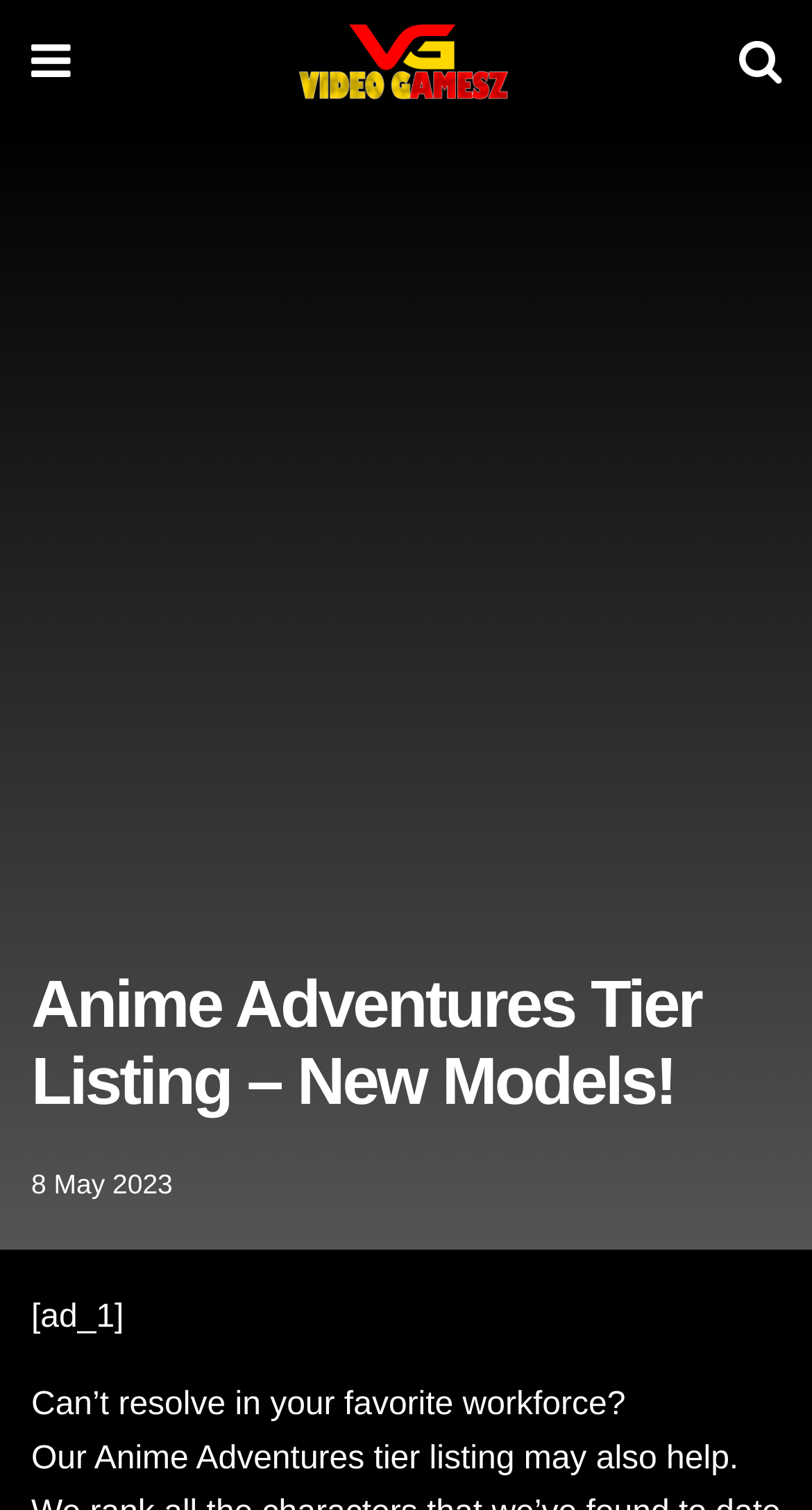Based on what you see in the screenshot, provide a thorough answer to this question: Is there an image on the webpage?

I found an image element with the description 'videogamesz.com' which has a bounding box coordinate of [0.365, 0.014, 0.632, 0.069]. This suggests that there is an image on the webpage.